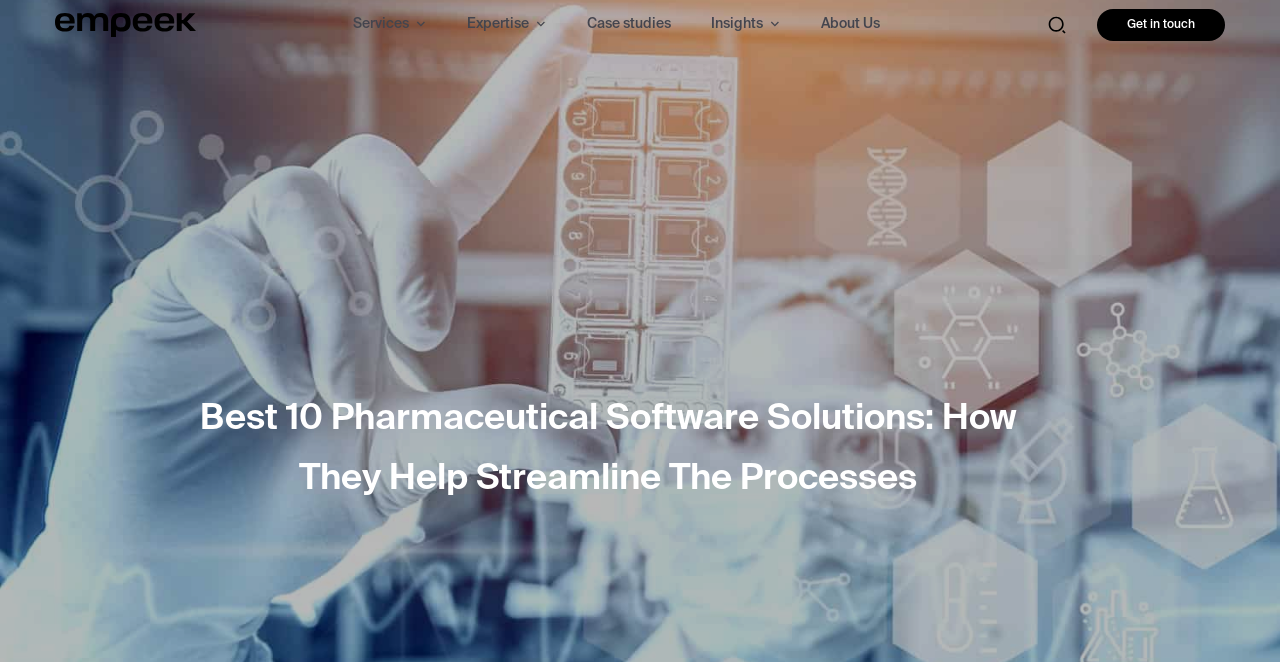Can you show the bounding box coordinates of the region to click on to complete the task described in the instruction: "Read the best 10 pharmaceutical software solutions heading"?

[0.155, 0.587, 0.795, 0.768]